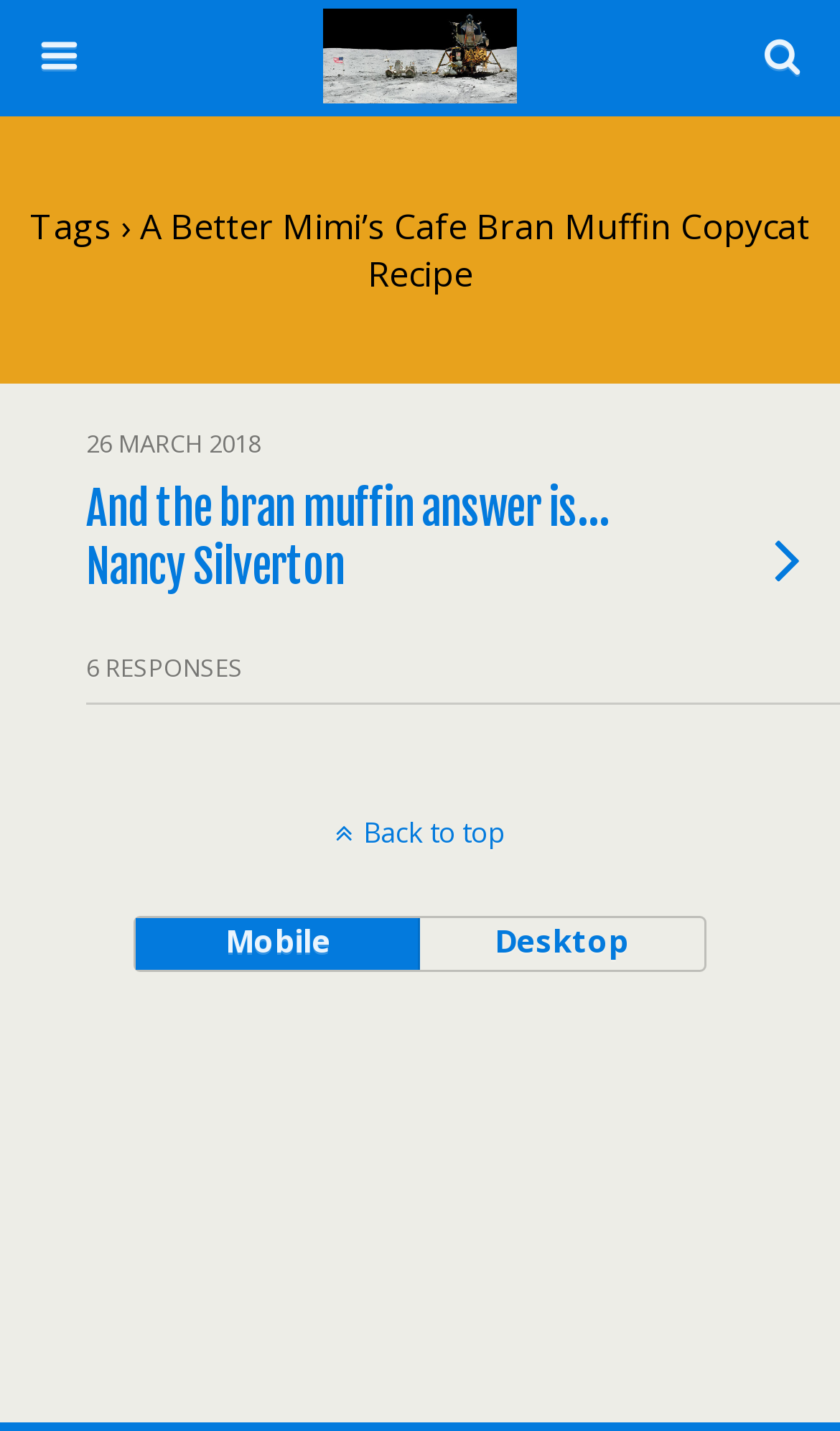What is the tag associated with the article?
Based on the image, give a concise answer in the form of a single word or short phrase.

A Better Mimi’s Cafe Bran Muffin Copycat Recipe